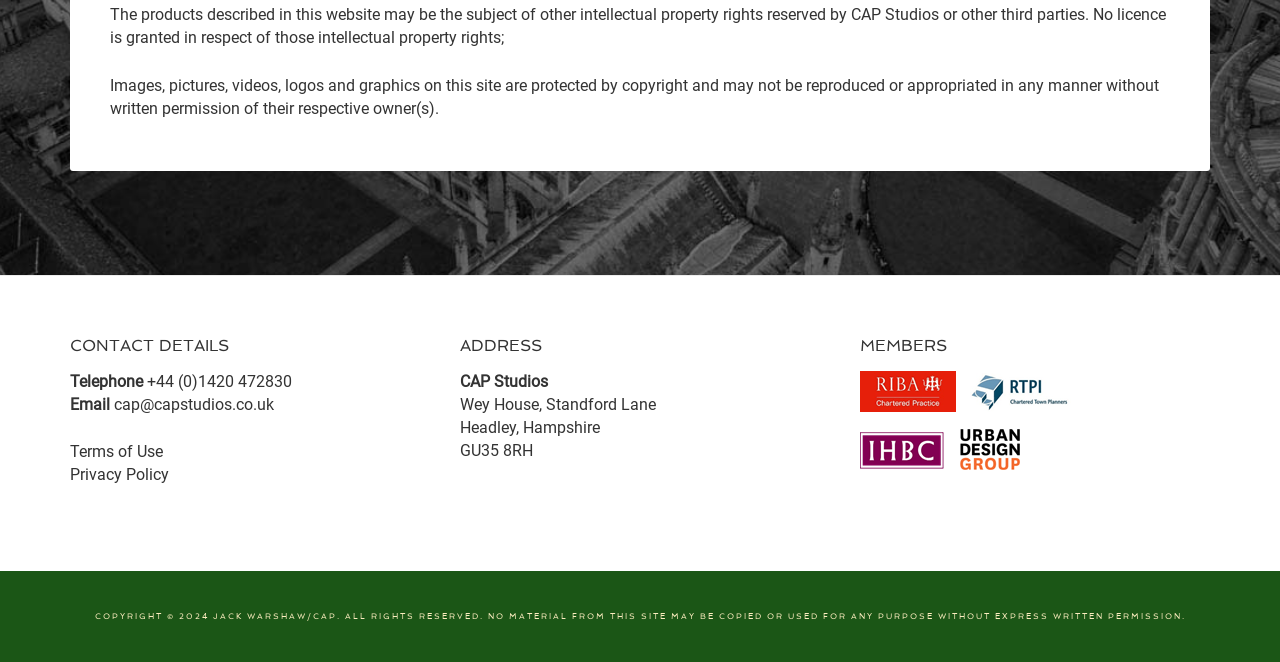Identify and provide the bounding box coordinates of the UI element described: "Privacy Policy". The coordinates should be formatted as [left, top, right, bottom], with each number being a float between 0 and 1.

[0.055, 0.702, 0.132, 0.73]